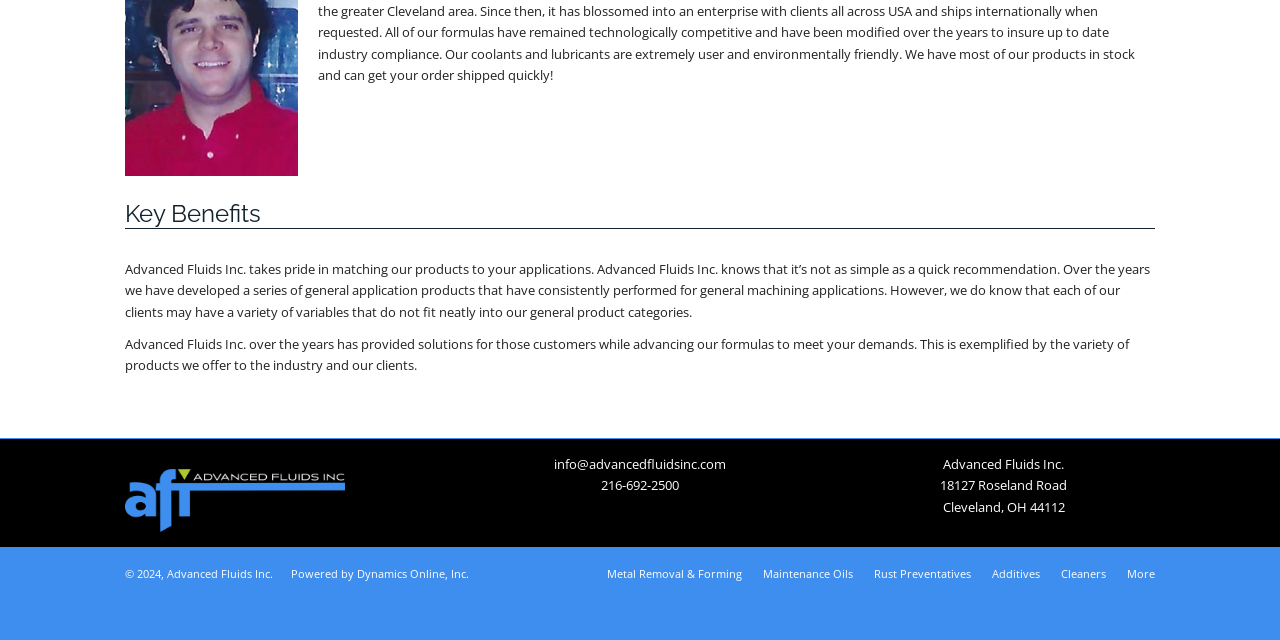Extract the bounding box coordinates of the UI element described: "More". Provide the coordinates in the format [left, top, right, bottom] with values ranging from 0 to 1.

[0.88, 0.884, 0.902, 0.907]